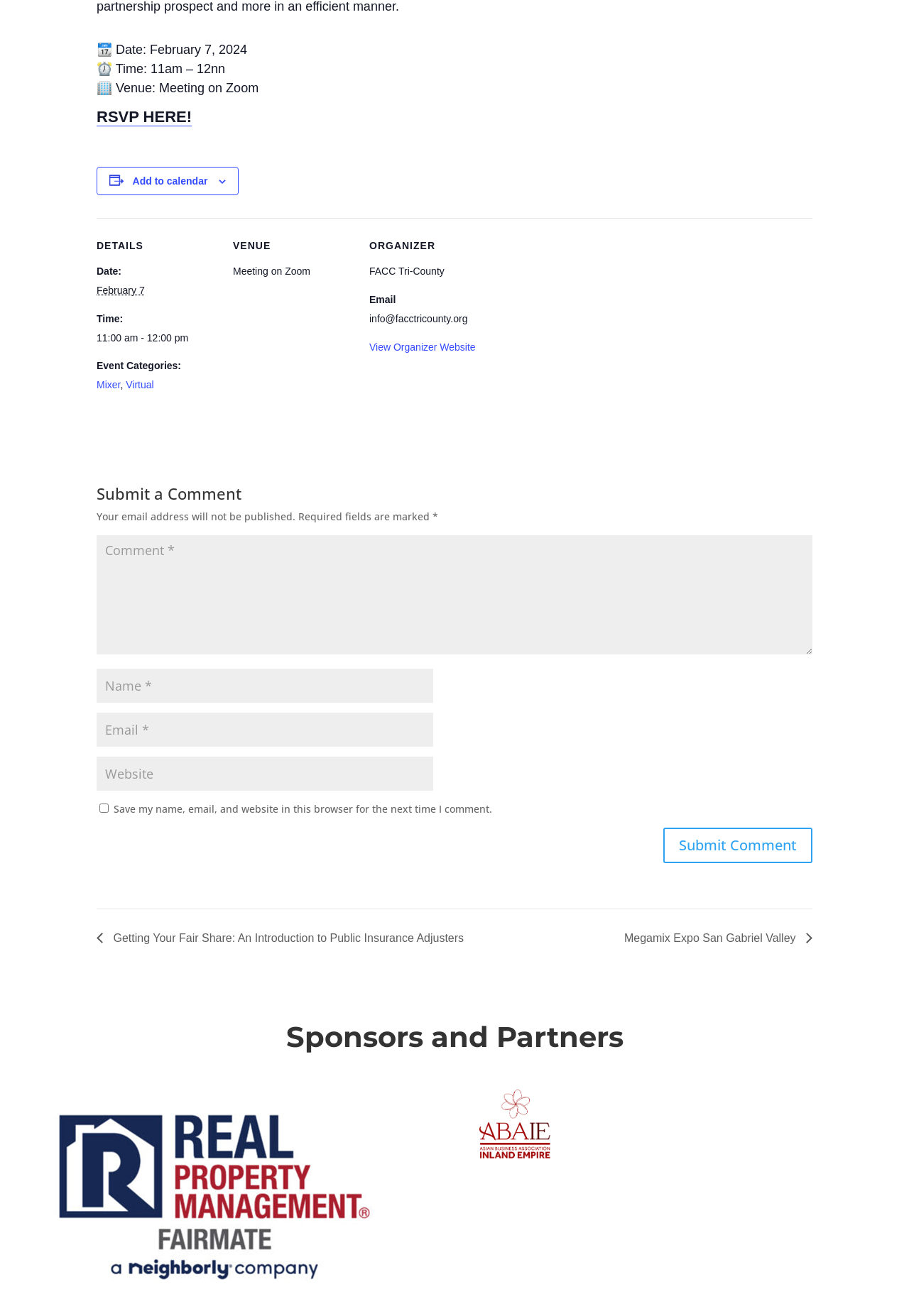What is the purpose of the 'Add to calendar' button?
Give a one-word or short-phrase answer derived from the screenshot.

To add the event to a calendar